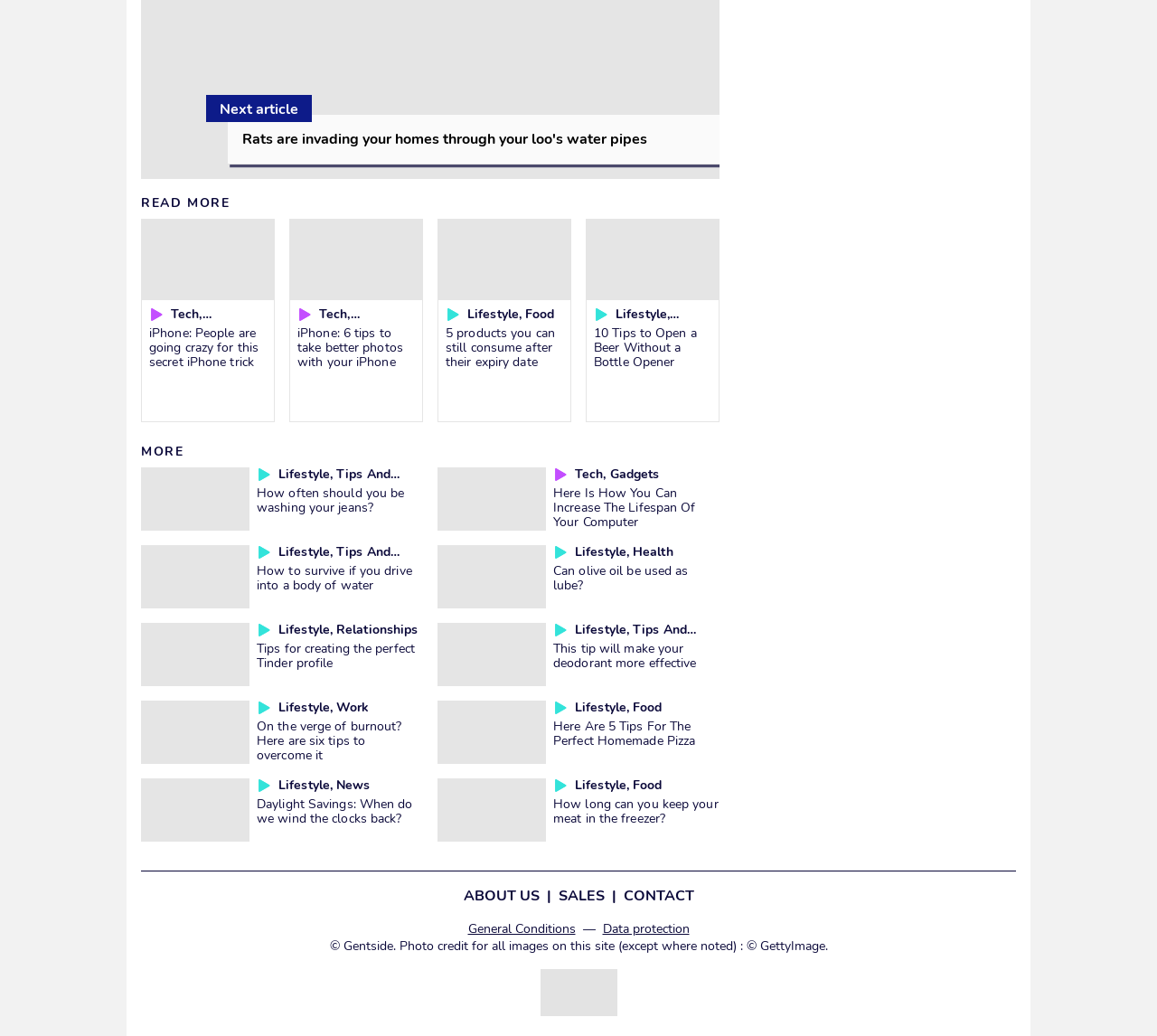Give a one-word or short phrase answer to this question: 
How many articles are on the webpage?

12